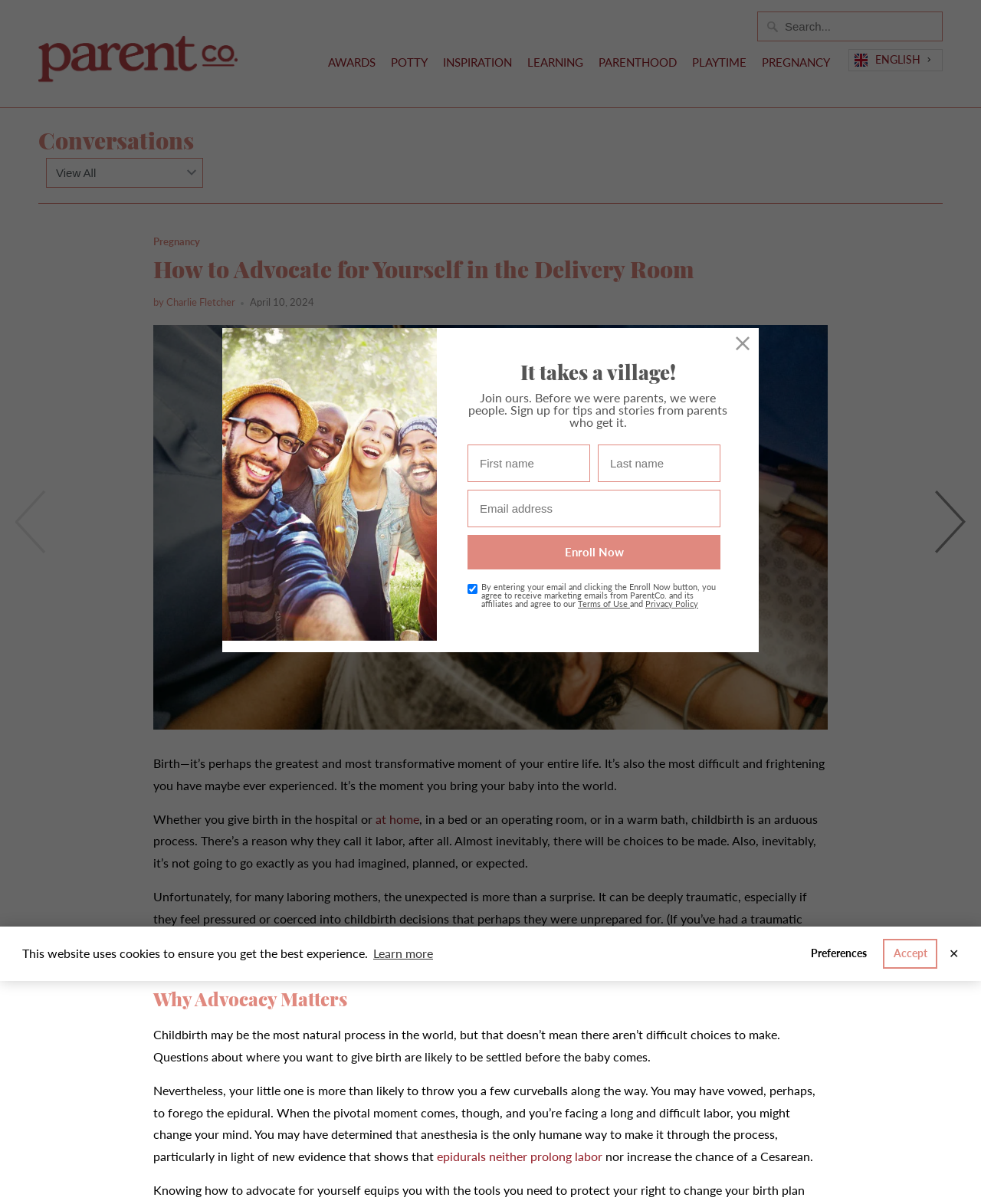Write a detailed summary of the webpage.

This webpage is about advocating for oneself in the delivery room during childbirth. The page has a prominent heading "How to Advocate for Yourself in the Delivery Room" at the top, followed by a subheading "by Charlie Fletcher" and a date "April 10, 2024". Below this, there is a large image of a newborn baby on a woman's chest.

The main content of the page is divided into sections, with the first section discussing the importance of being one's own advocate during childbirth. The text explains that childbirth can be a traumatic experience, especially if mothers feel pressured into making decisions they are not prepared for. It emphasizes the need to learn how to advocate for oneself in the delivery room.

The next section, "Why Advocacy Matters", discusses the difficult choices that need to be made during childbirth, such as where to give birth and whether to use anesthesia. The text highlights the importance of being prepared for unexpected situations and making informed decisions.

The page also features several links to related articles, including "How to Dress for Those Weird Early Pregnancy Weeks" and "these resources" for those who have had a traumatic birth experience. There are also several buttons and links to access additional content, such as a search bar, a language selection dropdown, and a button to dismiss a cookie message.

At the bottom of the page, there is a section promoting a community for parents, with an image of a group of people and a call-to-action to join the community. This section includes a form to sign up for tips and stories from parents, with fields for first name, last name, and email address.

Throughout the page, there are several images, including a logo for ParentCo. at the top, and icons for social media and other links. The overall layout is clean and easy to navigate, with clear headings and concise text.